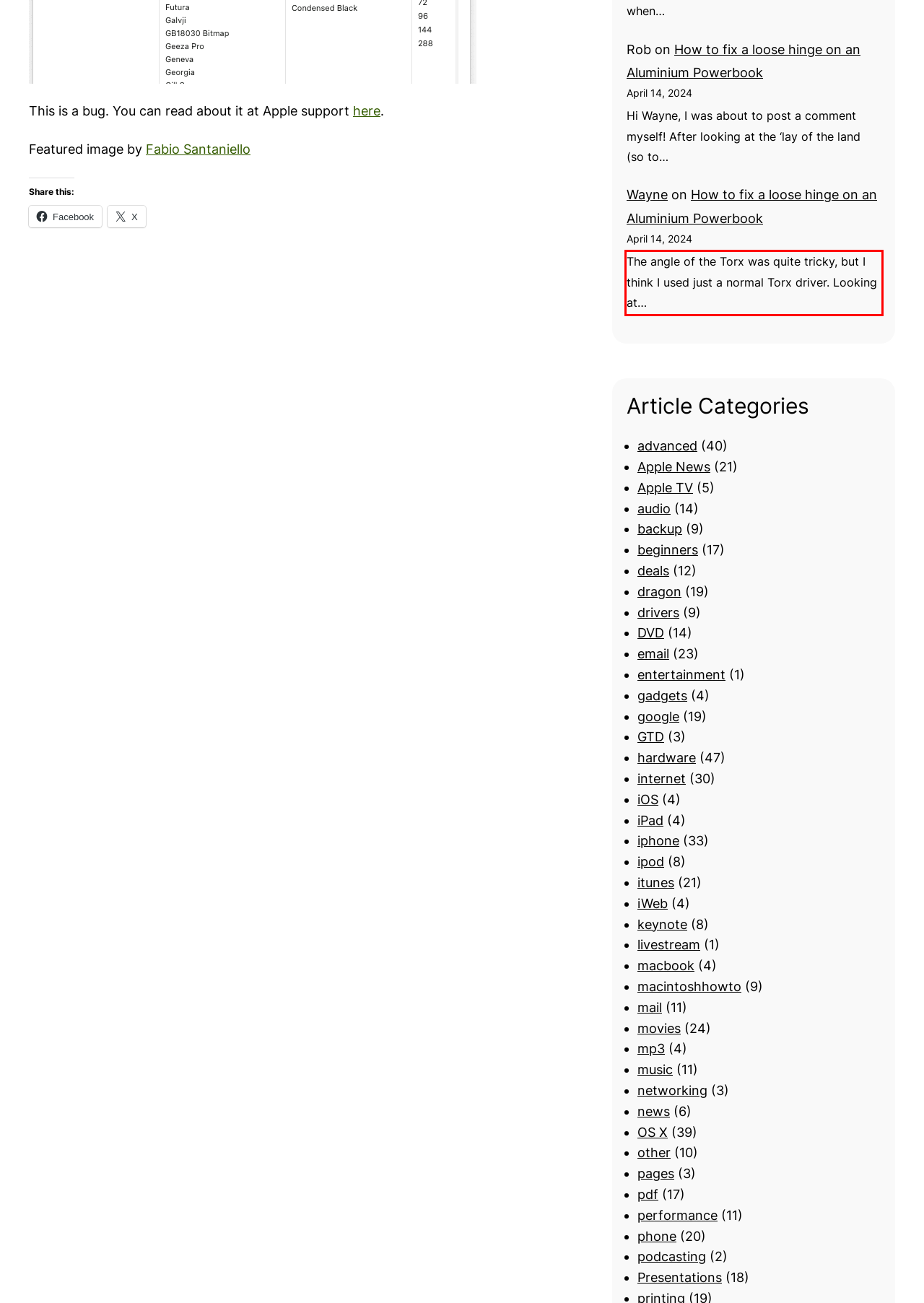Analyze the webpage screenshot and use OCR to recognize the text content in the red bounding box.

The angle of the Torx was quite tricky, but I think I used just a normal Torx driver. Looking at…